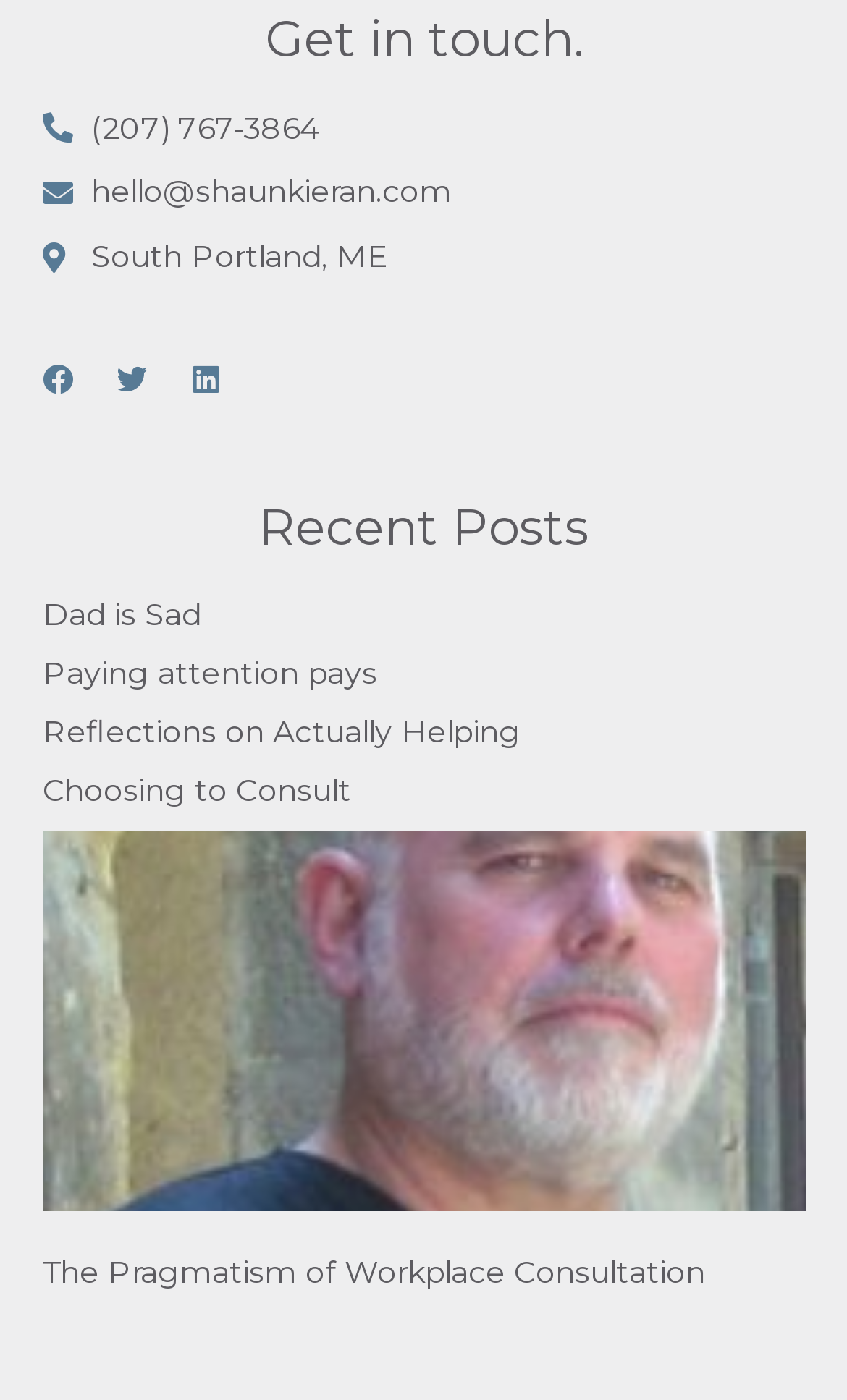Find the bounding box coordinates for the element that must be clicked to complete the instruction: "Contact via phone". The coordinates should be four float numbers between 0 and 1, indicated as [left, top, right, bottom].

[0.05, 0.077, 0.95, 0.107]